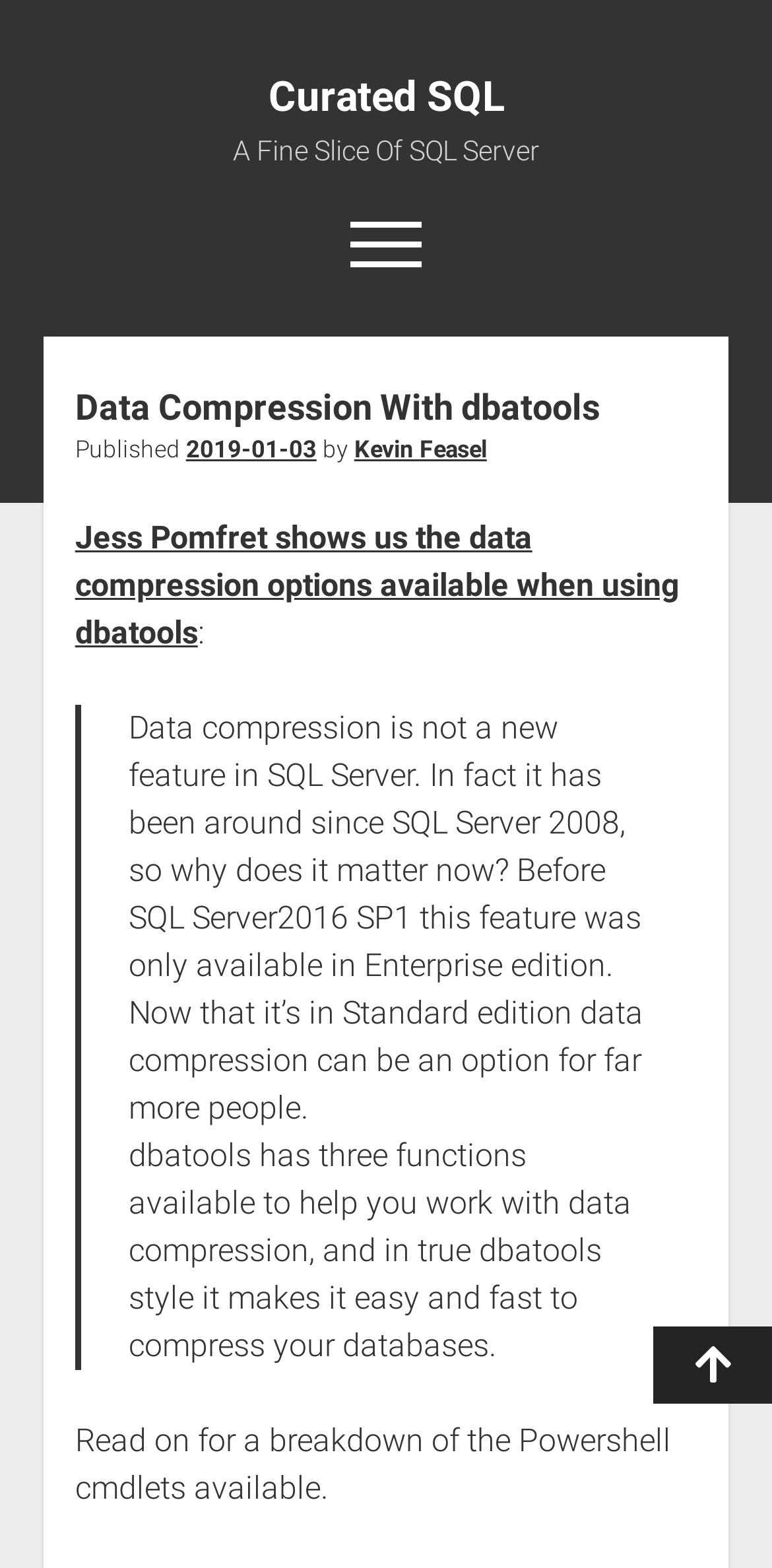Determine the main heading of the webpage and generate its text.

Data Compression With dbatools